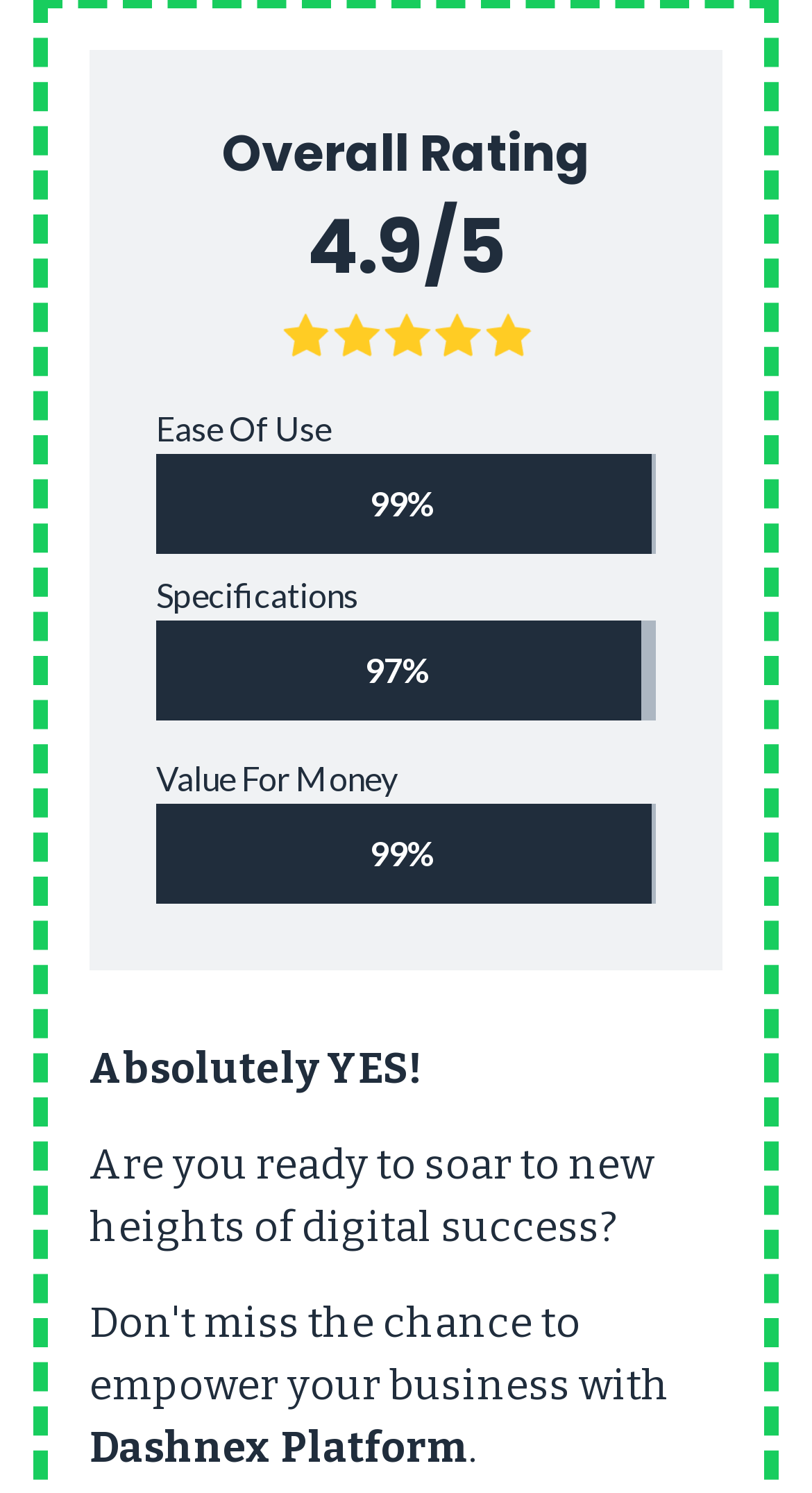What is the value for money percentage of the platform?
Please provide an in-depth and detailed response to the question.

The value for money percentage of the platform is mentioned in the top section of the webpage, which is 99%. This information is provided along with the overall rating, ease of use, and specifications.